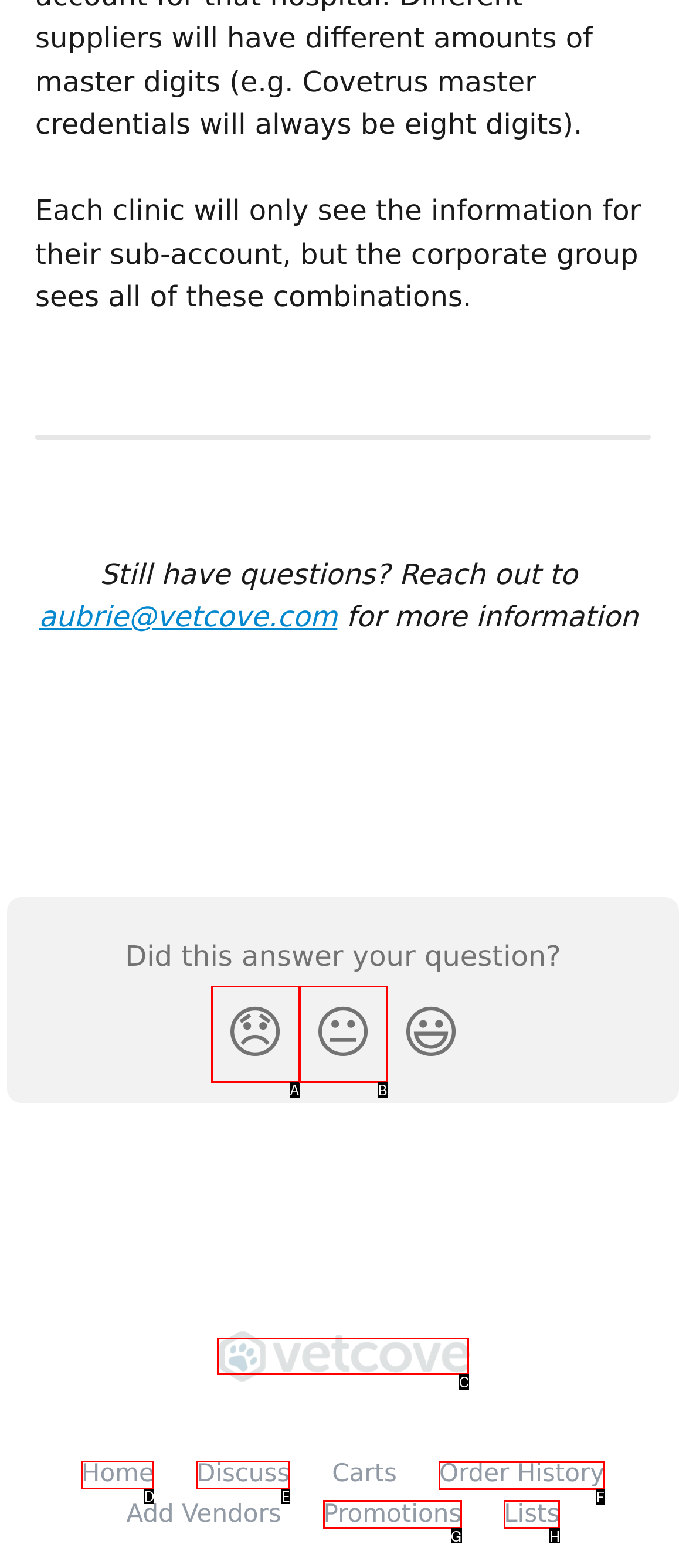Identify which HTML element to click to fulfill the following task: View Order History. Provide your response using the letter of the correct choice.

F